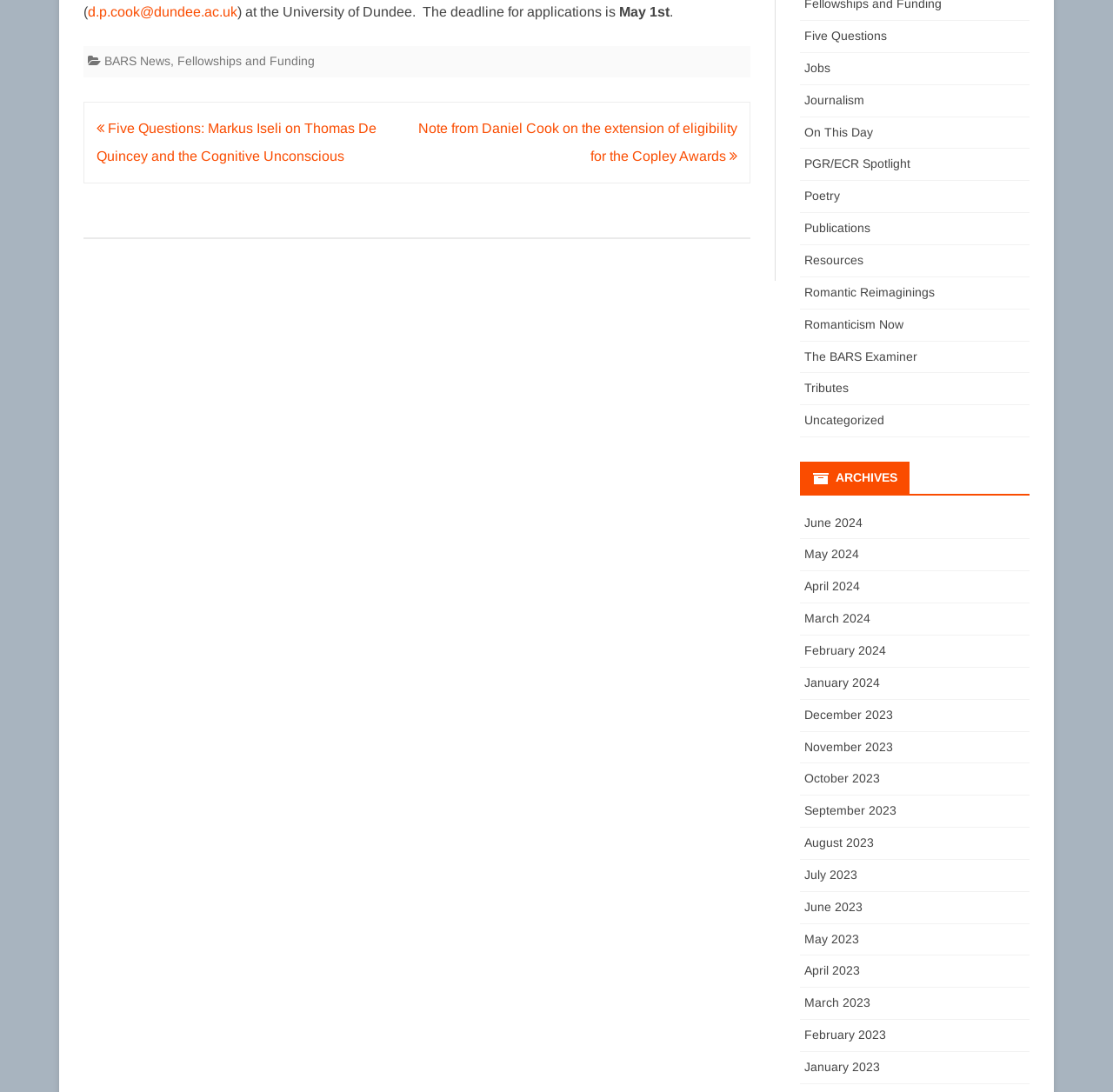Find and provide the bounding box coordinates for the UI element described here: "March 2023". The coordinates should be given as four float numbers between 0 and 1: [left, top, right, bottom].

[0.722, 0.912, 0.782, 0.925]